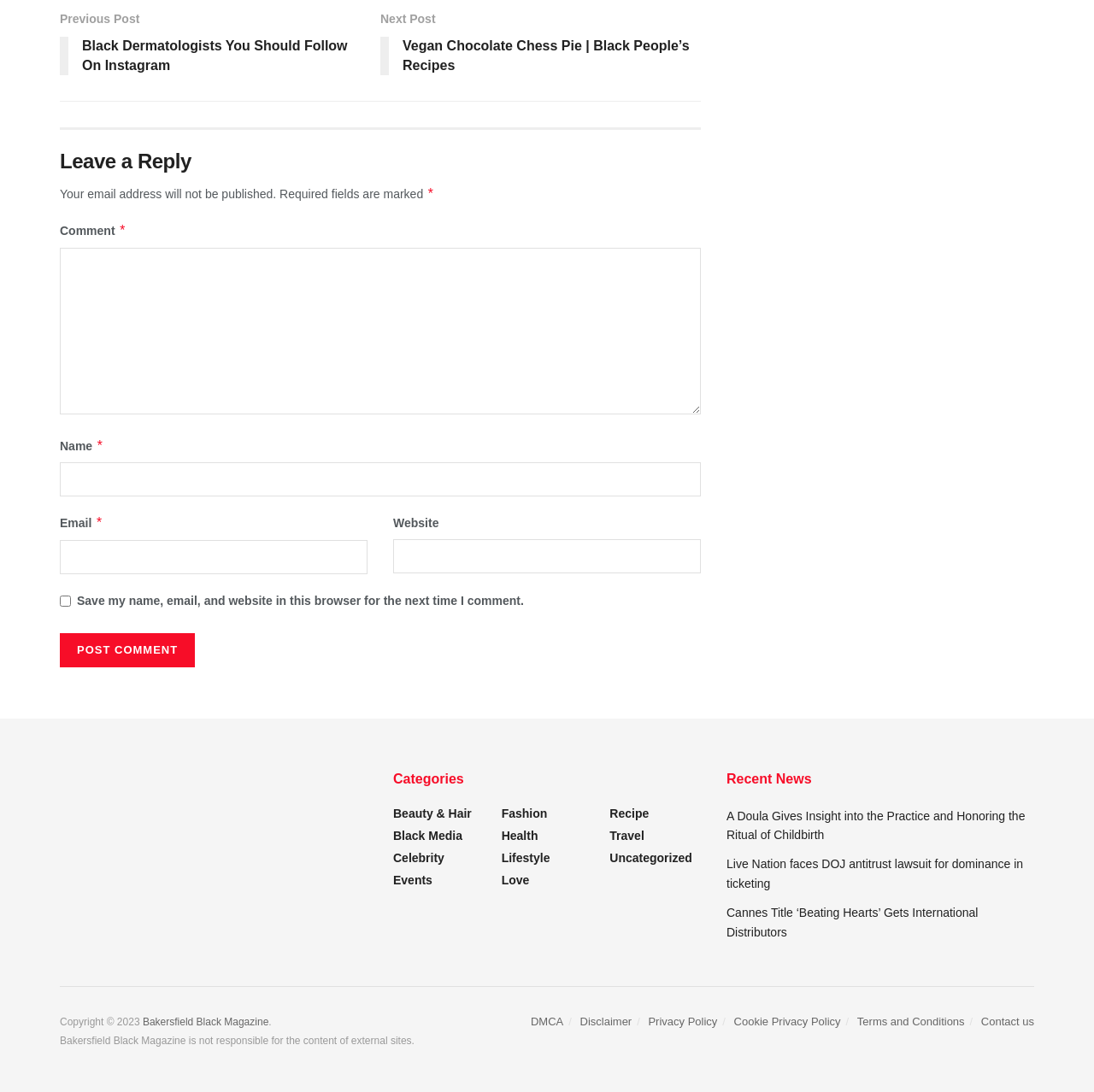Find the bounding box coordinates of the clickable area required to complete the following action: "Post a comment".

[0.055, 0.58, 0.178, 0.611]